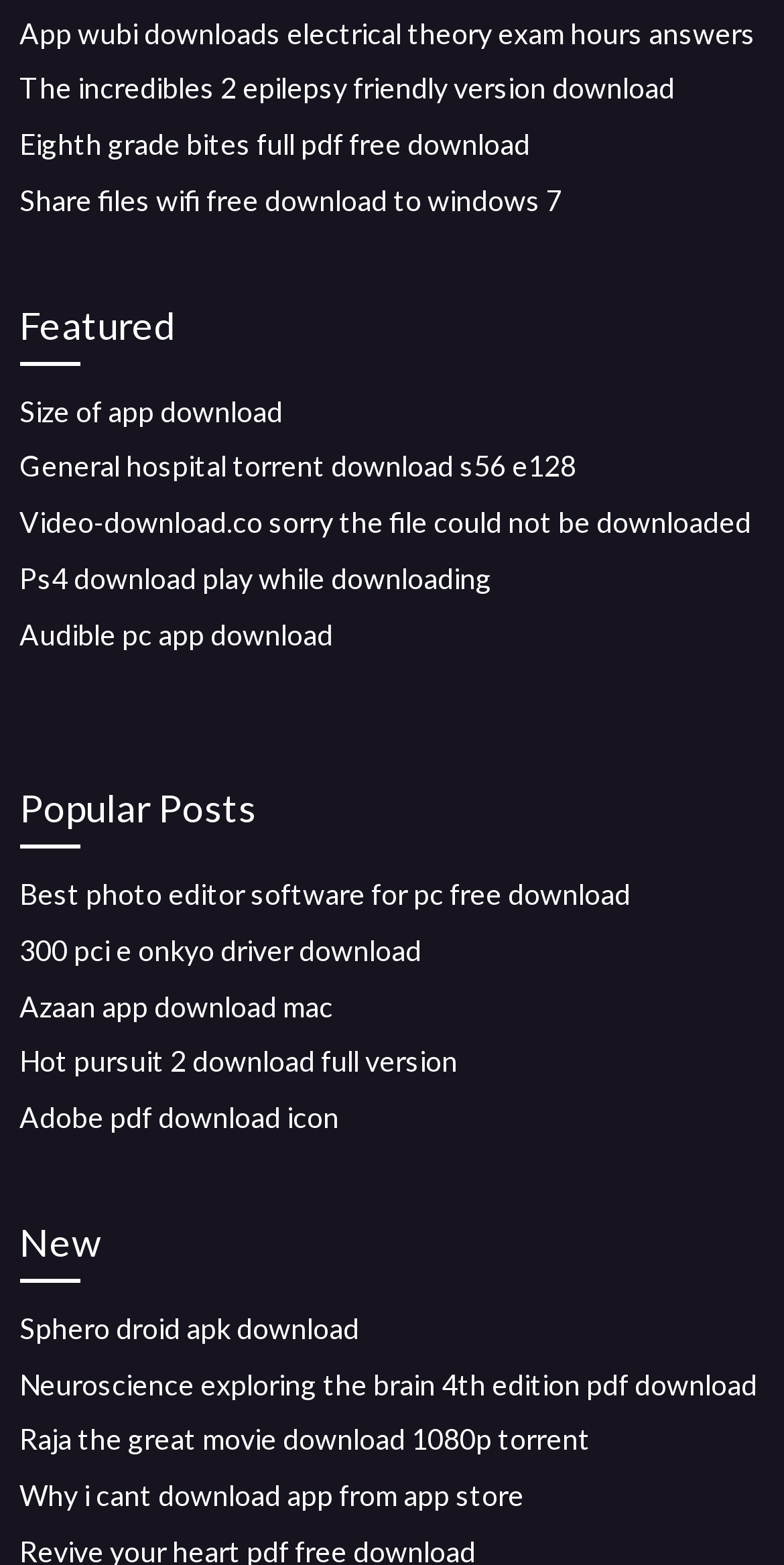Determine the coordinates of the bounding box for the clickable area needed to execute this instruction: "Read the featured article".

[0.025, 0.188, 0.975, 0.233]